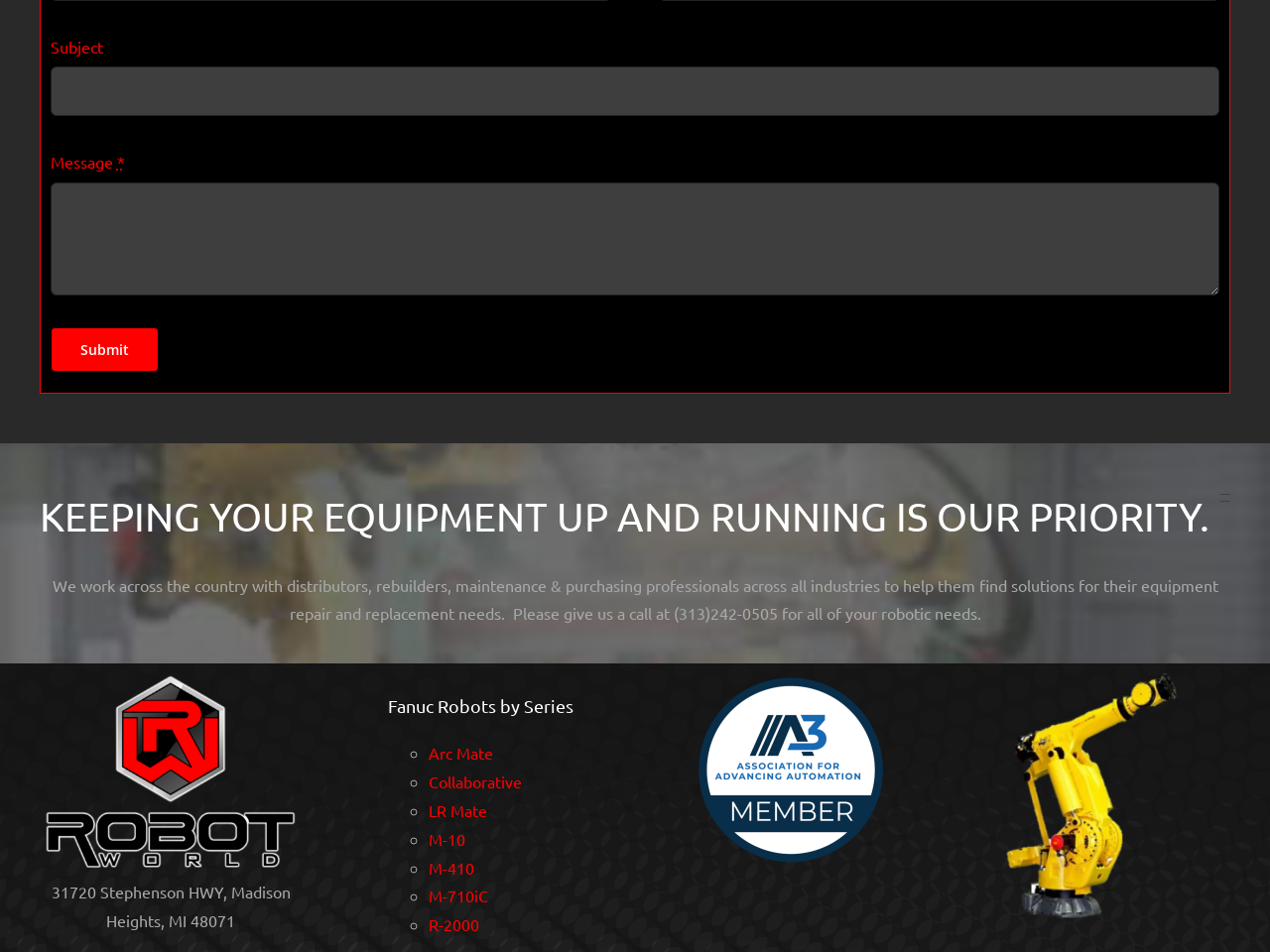Given the description "parent_node: Message * name="message"", provide the bounding box coordinates of the corresponding UI element.

[0.04, 0.191, 0.96, 0.31]